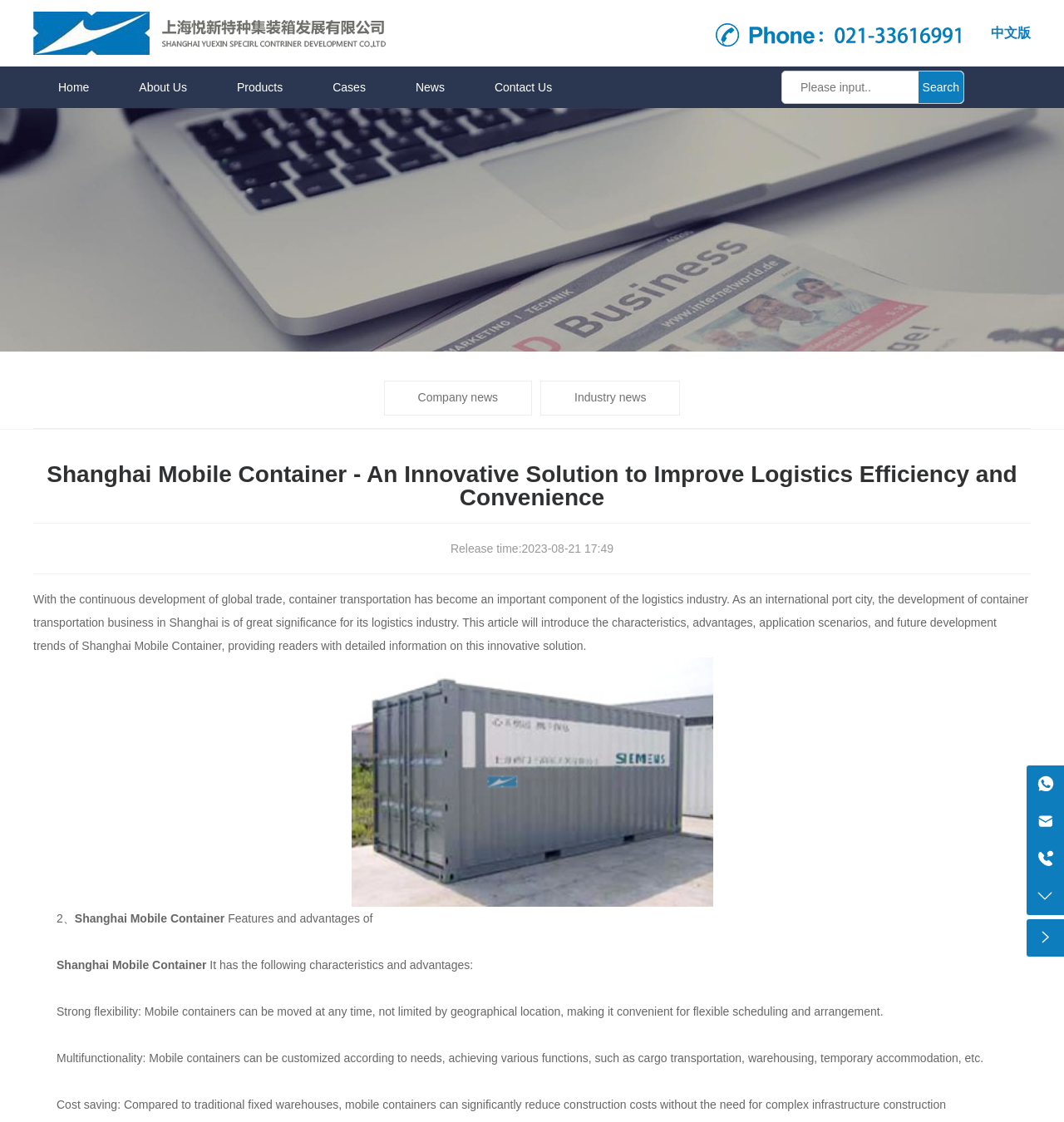Please identify the bounding box coordinates of the region to click in order to complete the given instruction: "Click the 'Home' link". The coordinates should be four float numbers between 0 and 1, i.e., [left, top, right, bottom].

[0.031, 0.059, 0.107, 0.096]